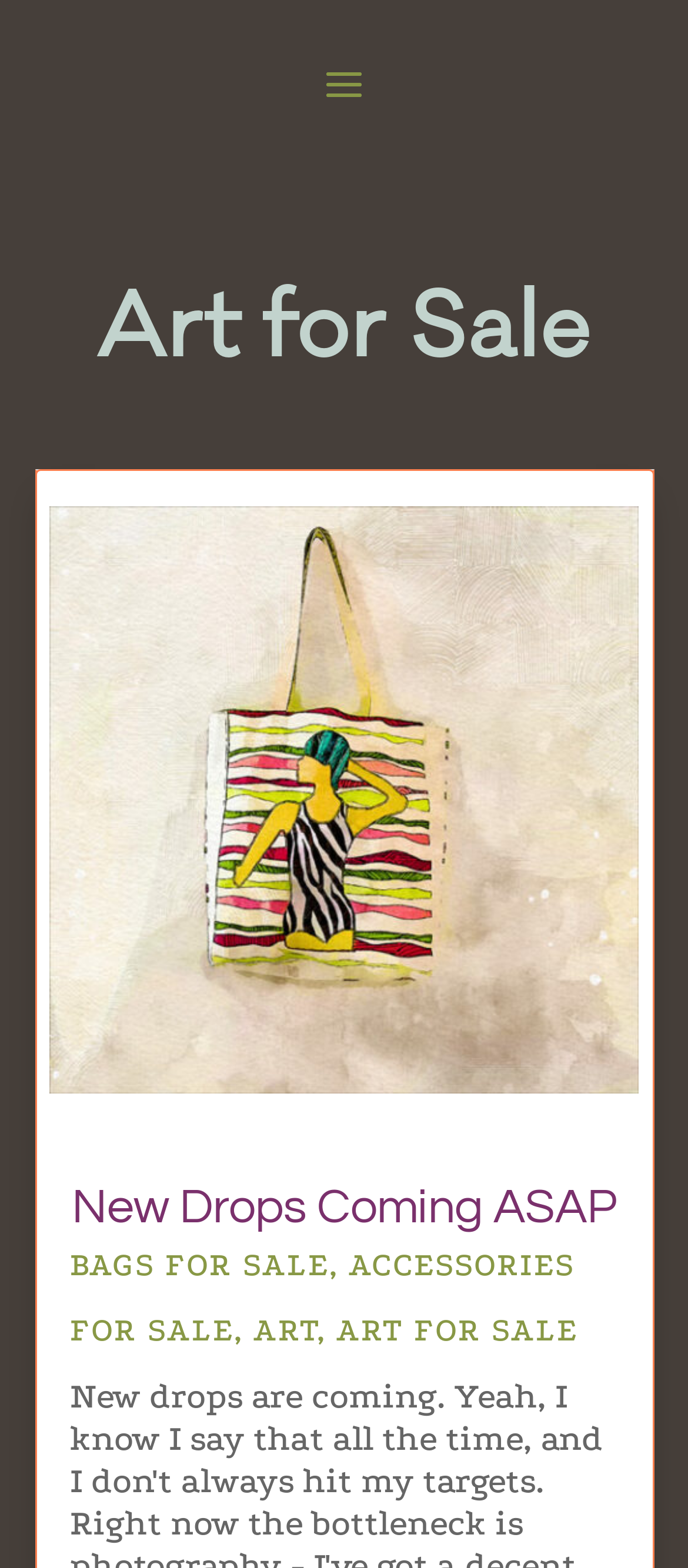Generate a thorough explanation of the webpage's elements.

The webpage is titled "Art for Sale | Lusty Gallant Studio" and appears to be an online store or marketplace. At the top, there is a prominent link and image combination labeled "New Drops Coming ASAP", which takes up a significant portion of the top section. Below this, there is a heading with the same label, "New Drops Coming ASAP", which is likely a title or announcement.

Underneath the heading, there are four links arranged horizontally, labeled "BAGS FOR SALE", "ACCESSORIES FOR SALE", "ART", and "ART FOR SALE". These links are separated by commas, indicating that they are categories or sections of the online store. The links are positioned roughly in the middle of the page, with "BAGS FOR SALE" on the left and "ART FOR SALE" on the right.

Overall, the webpage appears to be a navigation page or a hub for exploring different categories of art and products for sale.